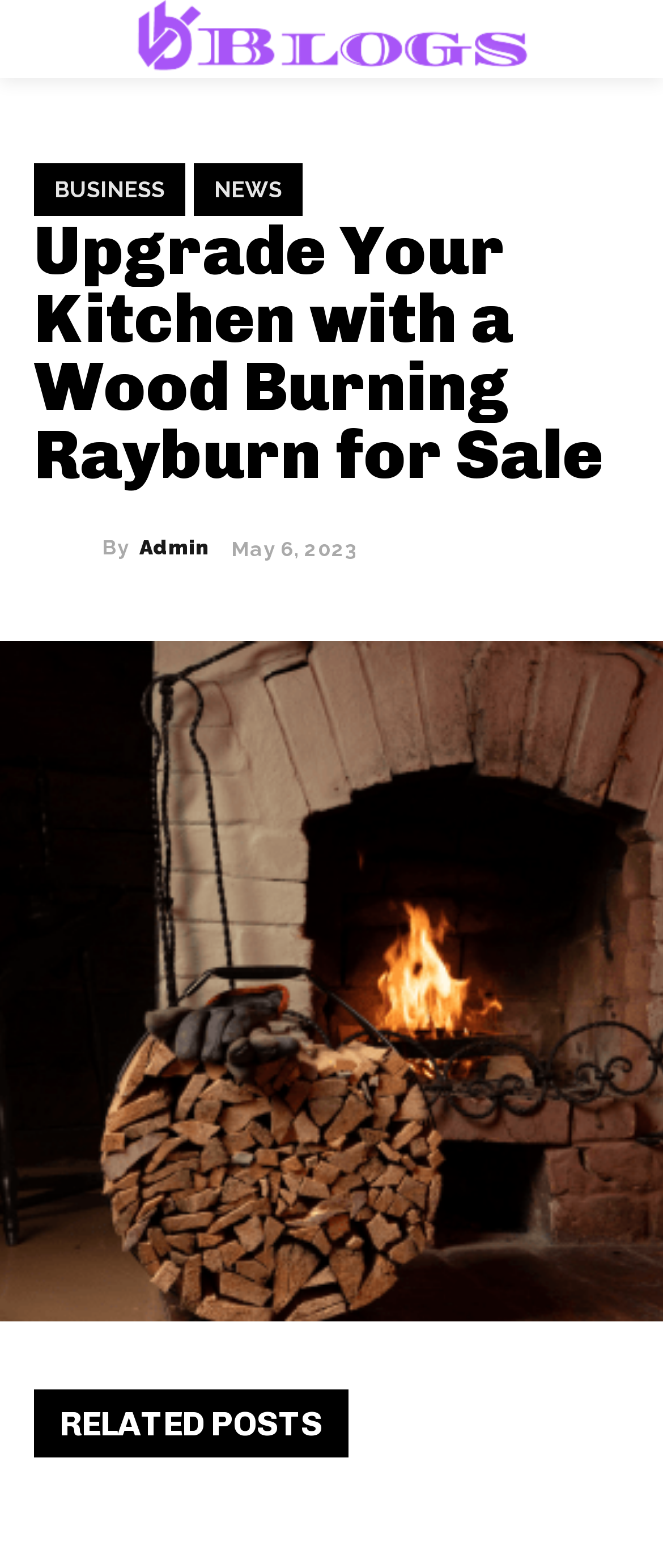Who is the author of the article?
Please give a detailed and elaborate explanation in response to the question.

The author of the article is 'Admin', which is mentioned below the main heading of the webpage with a bounding box of [0.051, 0.333, 0.154, 0.366].